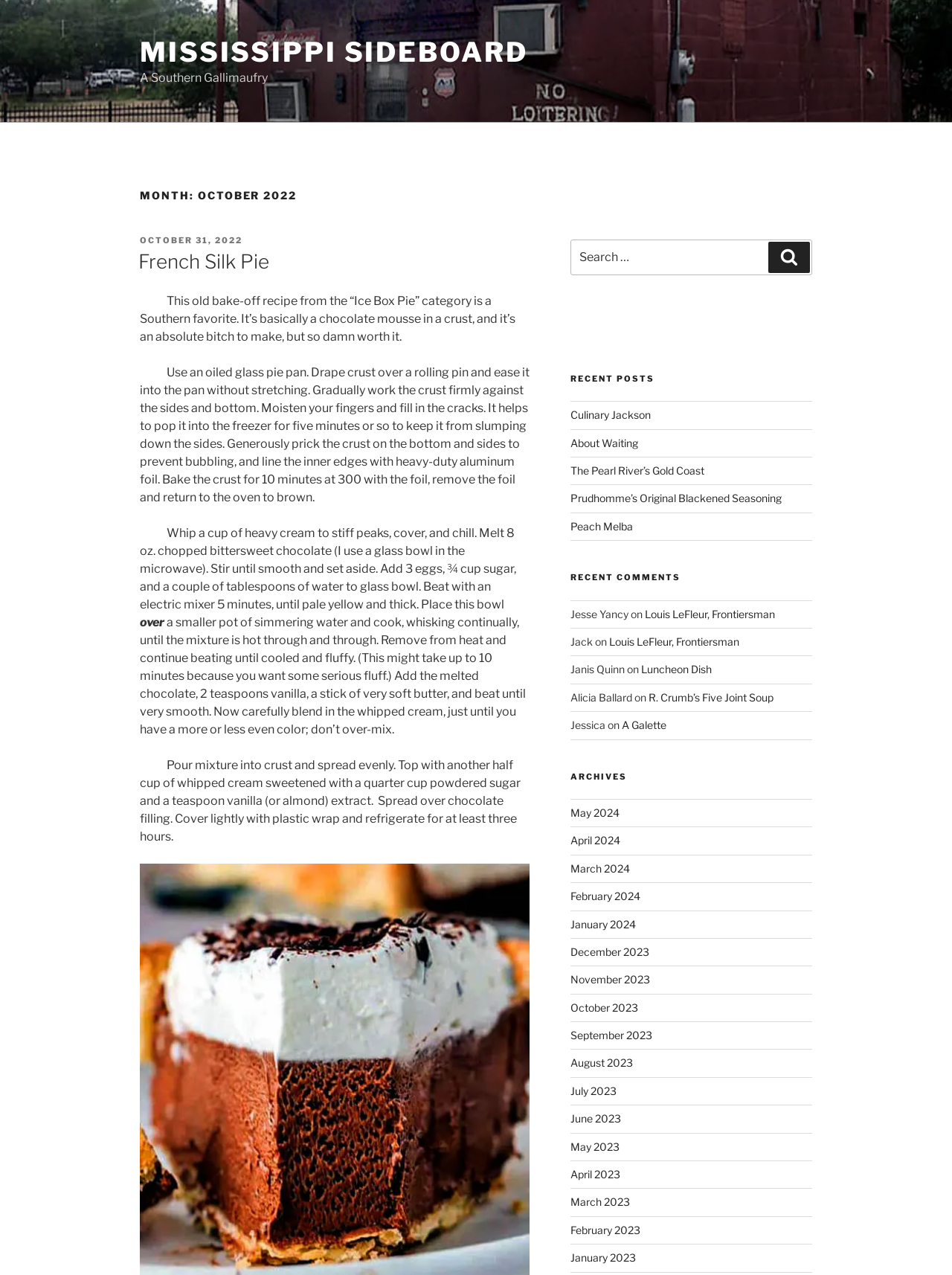Please give a succinct answer to the question in one word or phrase:
What is the name of the recipe being described?

French Silk Pie